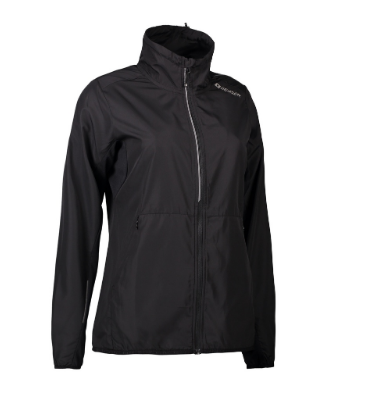Where is the branding located on the jacket?
Please provide a single word or phrase answer based on the image.

Left chest area